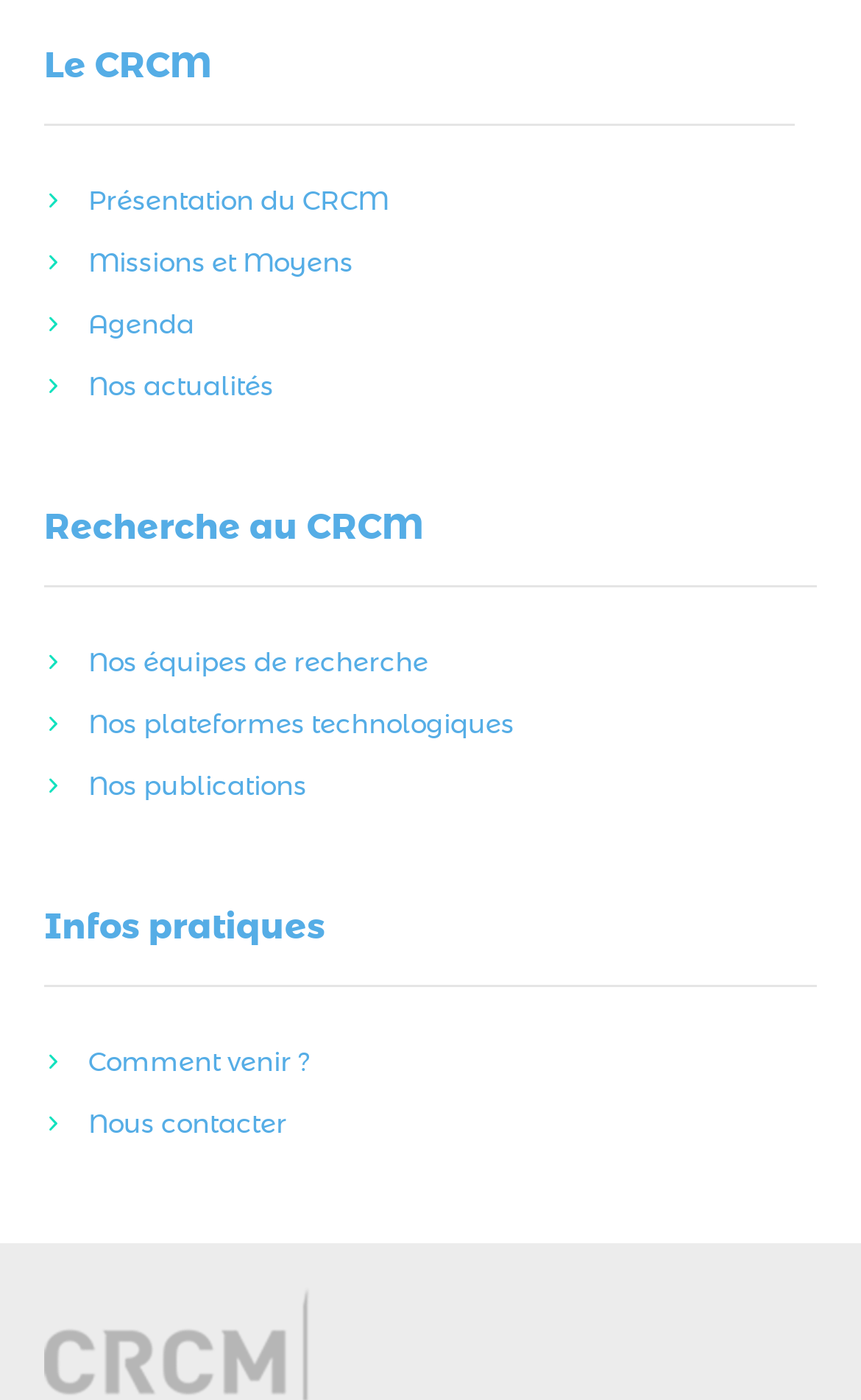How many links are there in the main menu?
Could you answer the question in a detailed manner, providing as much information as possible?

The main menu is located at the top of the webpage, and it contains 7 links, including 'Présentation du CRCM', 'Missions et Moyens', 'Agenda', 'Nos actualités', 'Nos équipes de recherche', 'Nos plateformes technologiques', and 'Nos publications'.